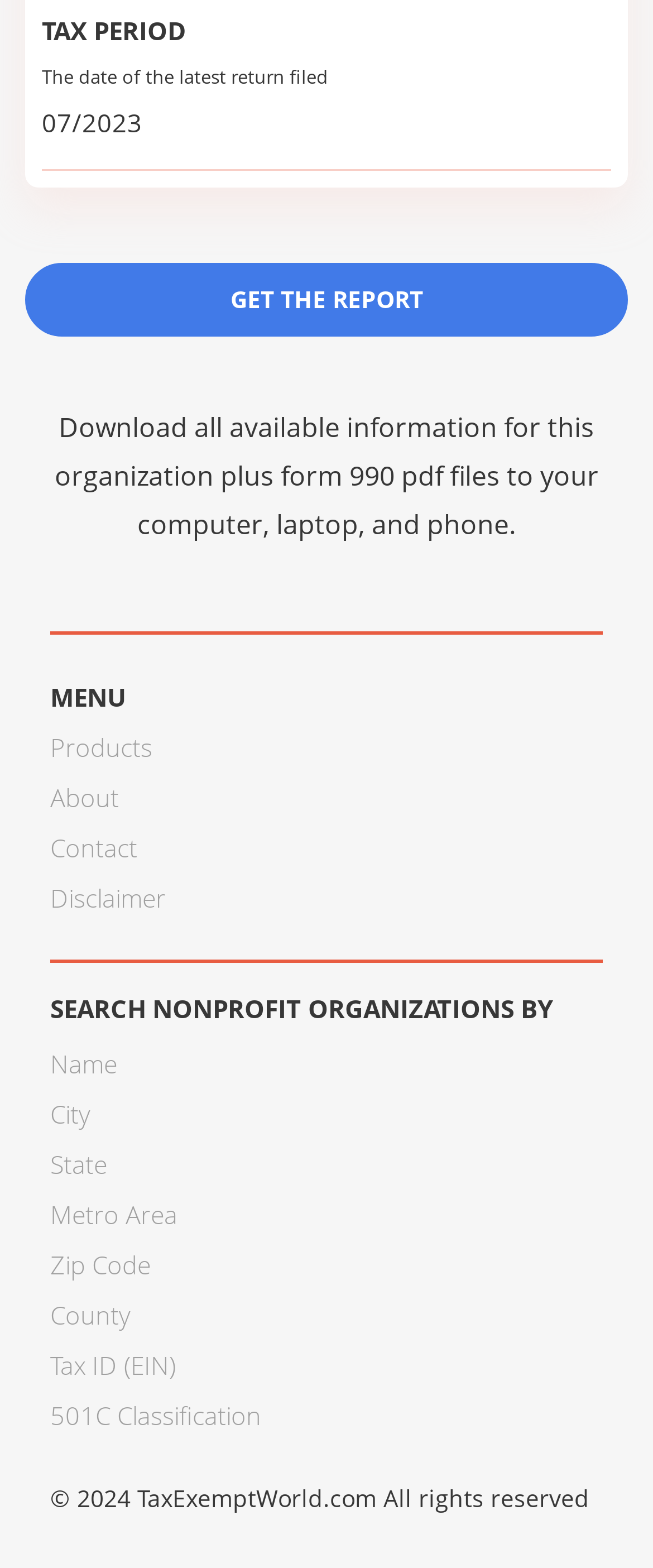Using the details in the image, give a detailed response to the question below:
How many search options are available for nonprofit organizations?

I found the answer by counting the number of links under the 'SEARCH NONPROFIT ORGANIZATIONS BY' heading, which are 'Name', 'City', 'State', 'Metro Area', 'Zip Code', 'County', 'Tax ID (EIN)', and '501C Classification'.